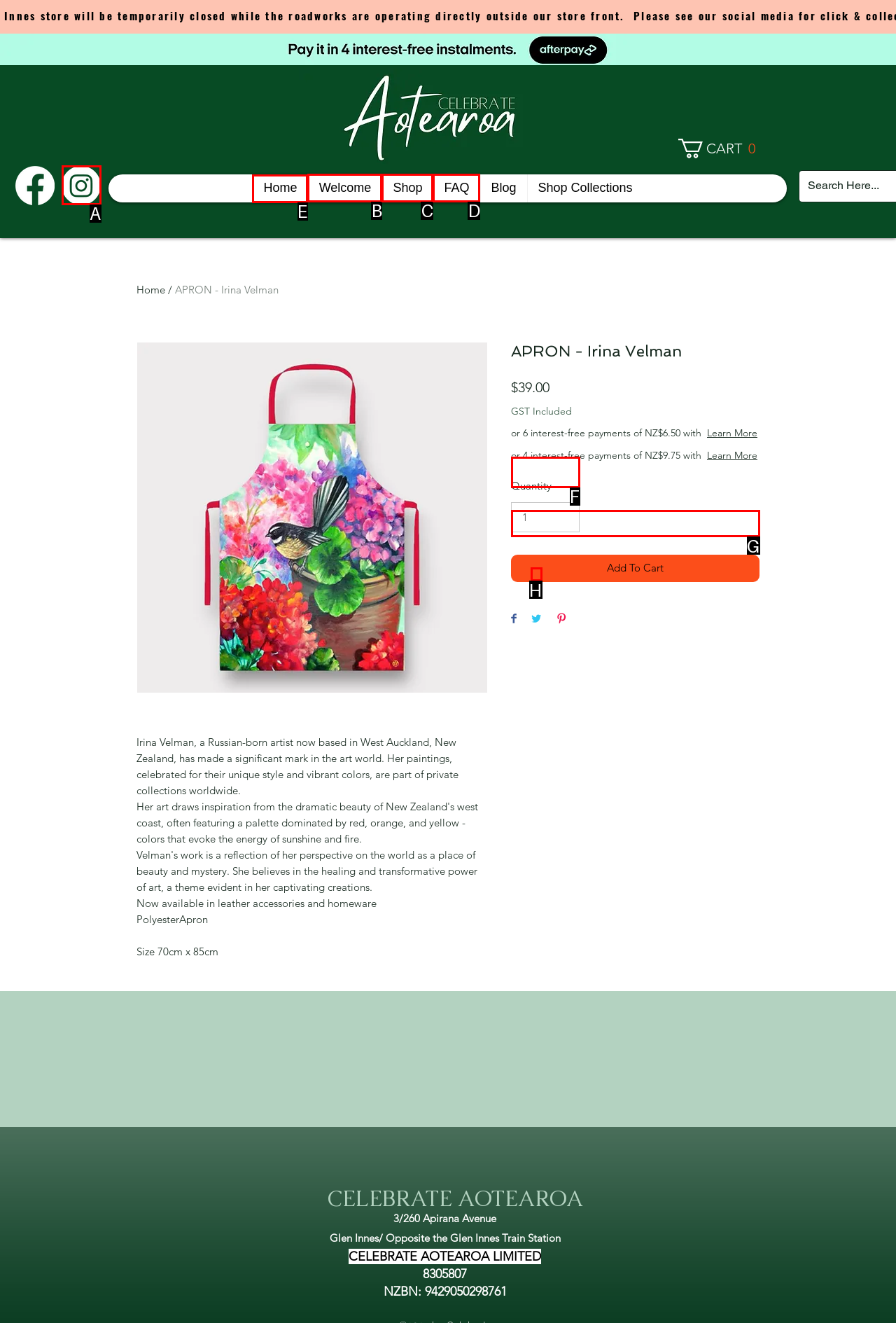Select the correct option from the given choices to perform this task: Click the 'Home' link. Provide the letter of that option.

E